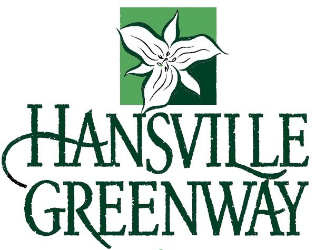Illustrate the image with a detailed and descriptive caption.

The image features the logo of the Hansville Greenway, a path that emphasizes connection with nature in the Hansville area. The design includes a stylized flower at the top, which is a nod to the region's natural beauty. The text "HANVILLE GREENWAY" is prominently displayed in a bold, green font, reinforcing the green theme associated with outdoor spaces and environmental stewardship. The logo serves as a visual representation of community engagement with the outdoors and the promotion of local heritage through accessible green spaces.